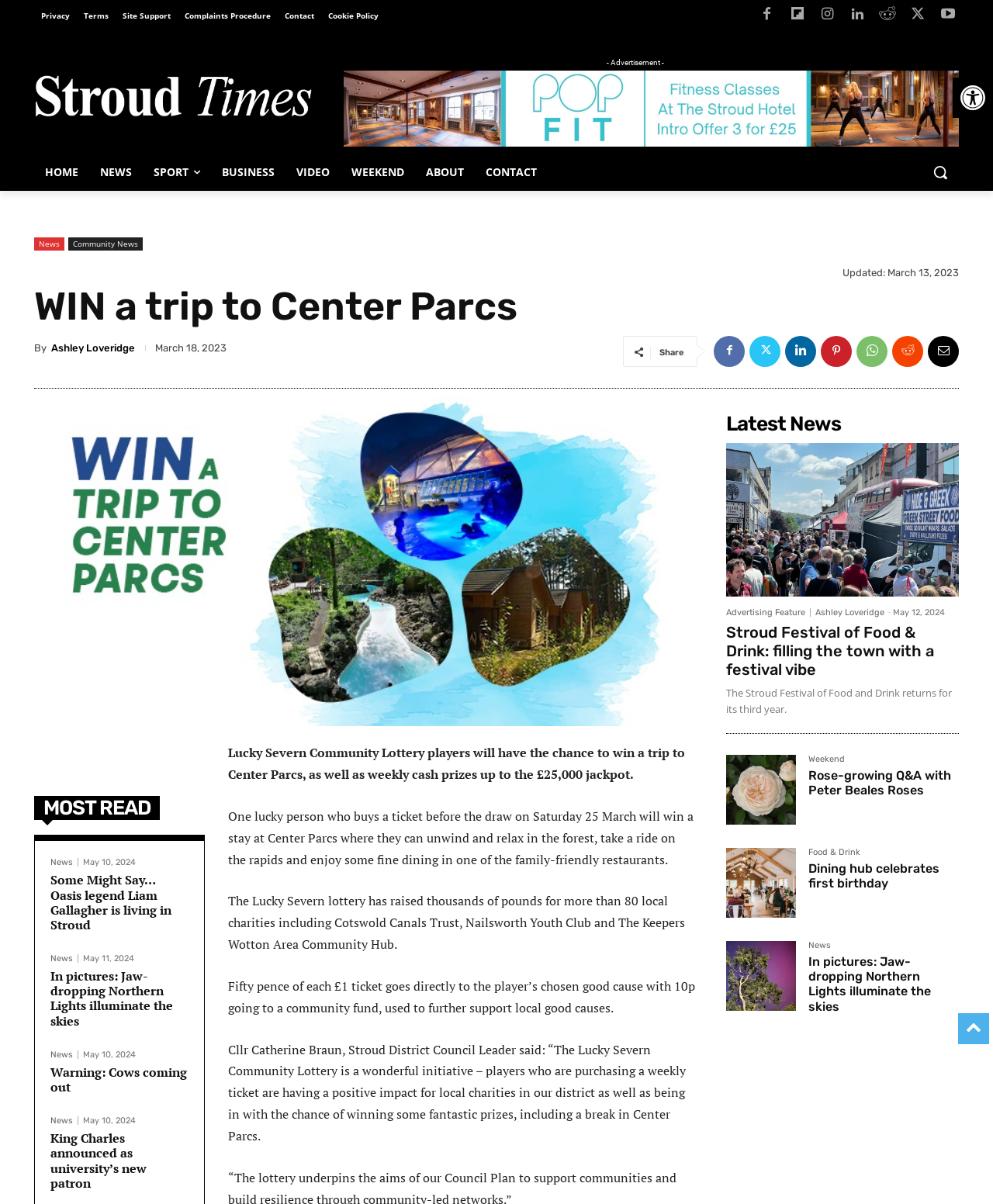Can you provide the bounding box coordinates for the element that should be clicked to implement the instruction: "Click on the 'WIN a trip to Center Parcs' link"?

[0.034, 0.237, 0.521, 0.273]